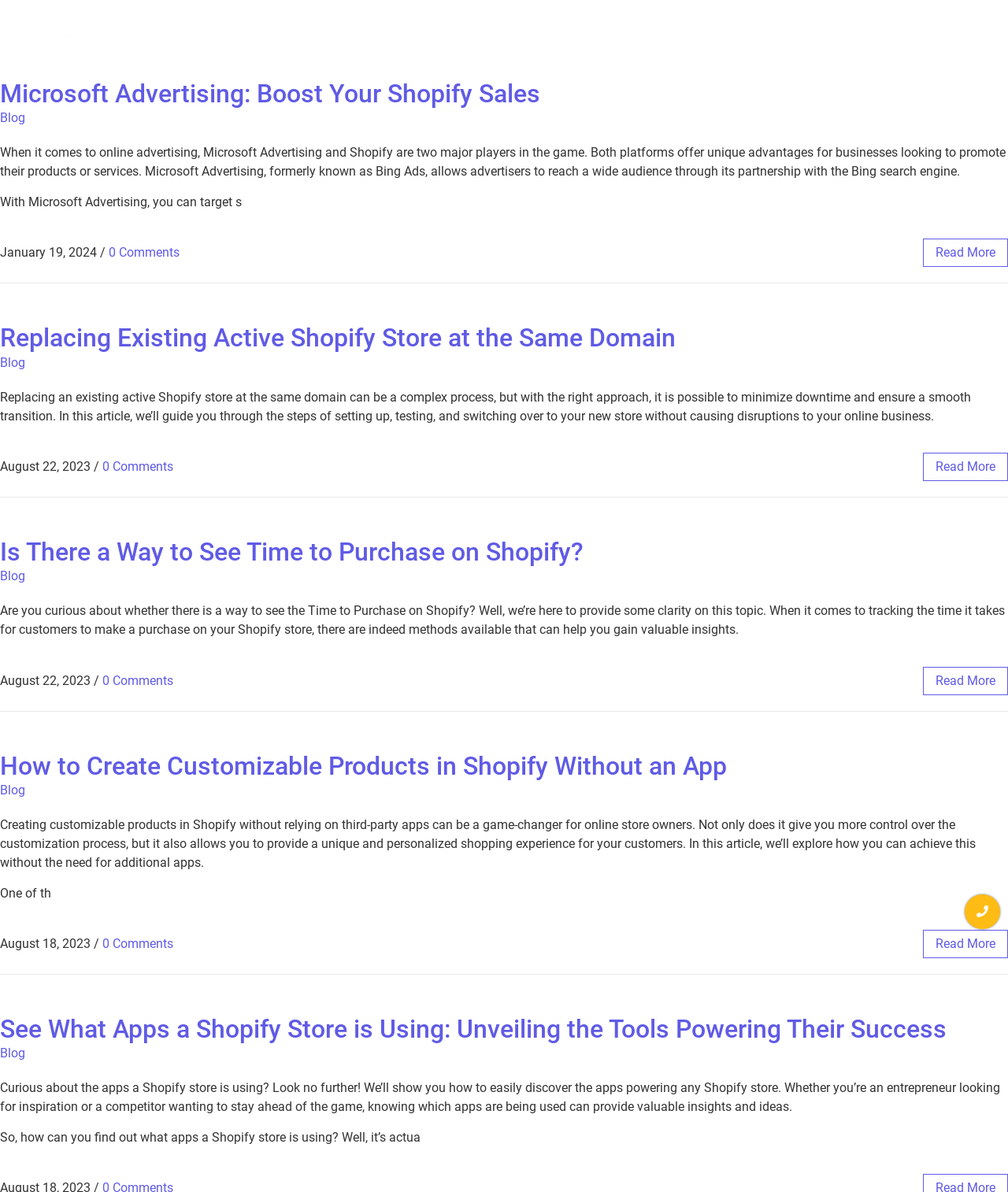How many articles are on this page?
Based on the image, answer the question with a single word or brief phrase.

4